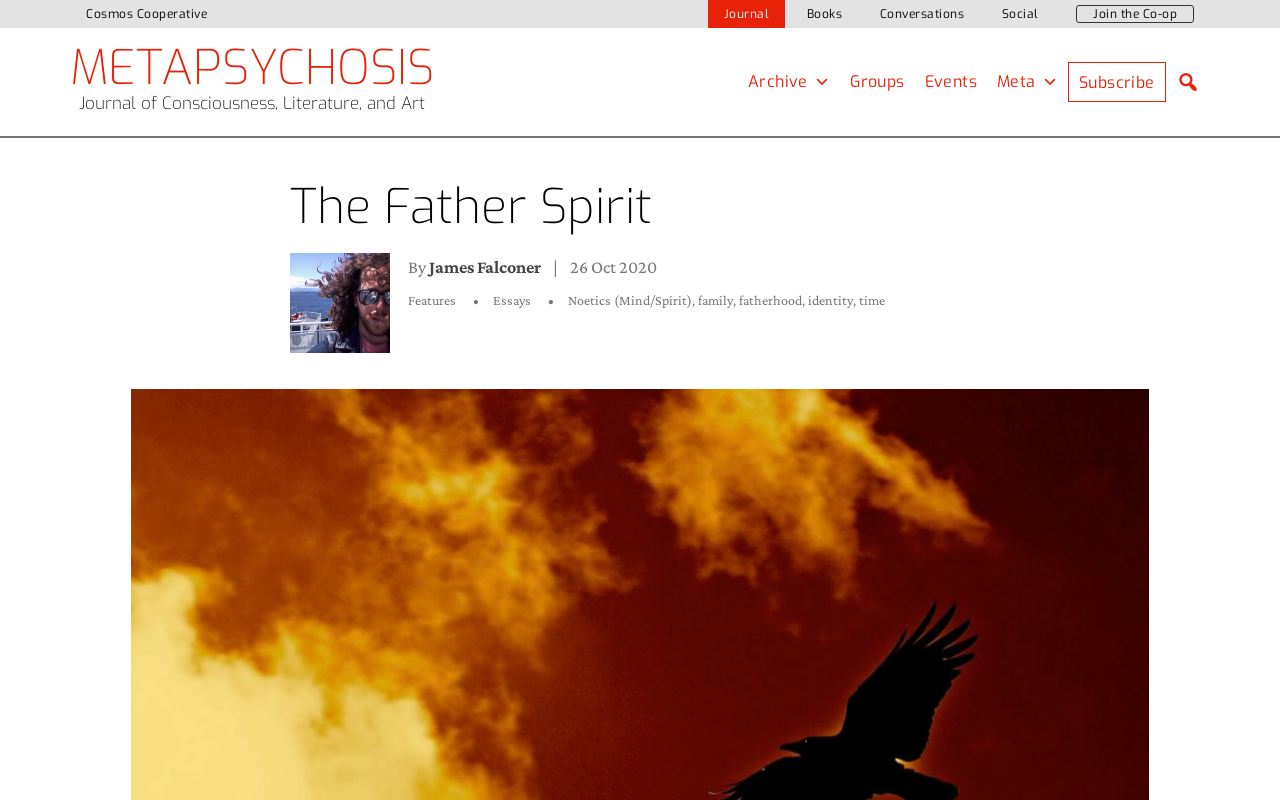Indicate the bounding box coordinates of the clickable region to achieve the following instruction: "Click on the 'Cosmos Cooperative' link."

[0.055, 0.0, 0.174, 0.035]